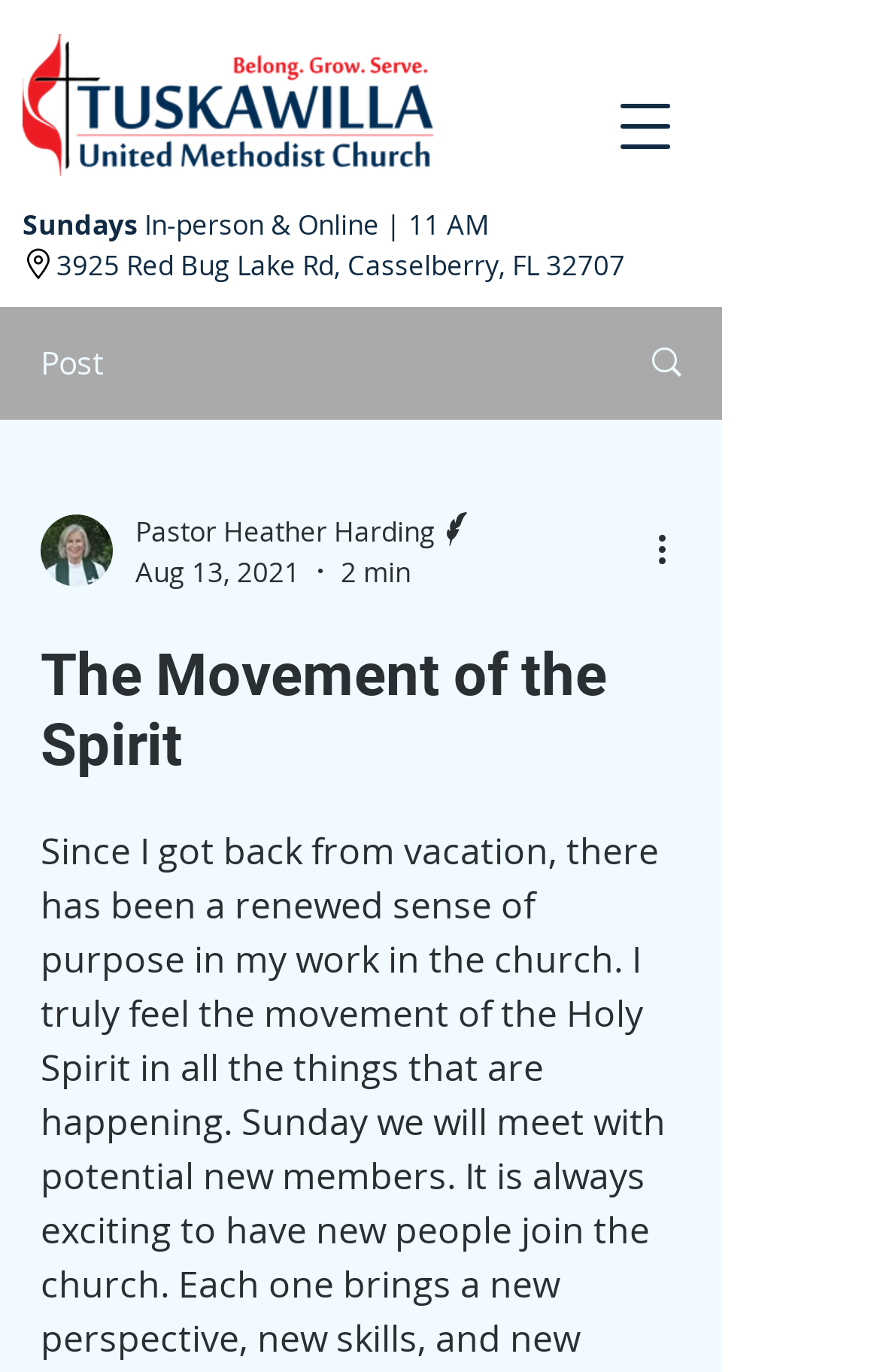From the details in the image, provide a thorough response to the question: What is the name of the church?

The name of the church can be found in the logo image at the top left corner of the webpage, which is 'Tuskawilla UMC Logo navy red_edited_edited_edited.png'.